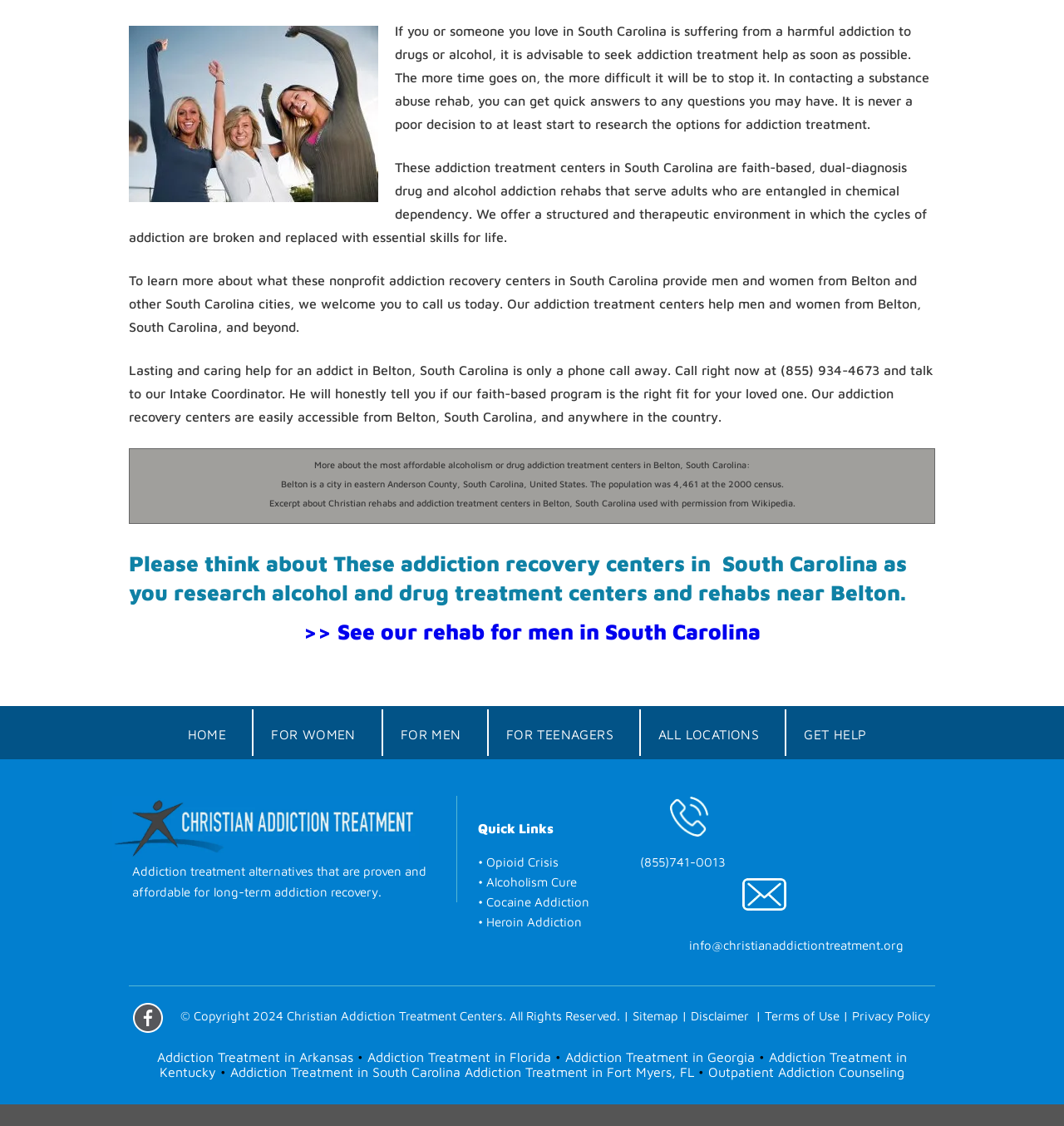Please locate the bounding box coordinates of the region I need to click to follow this instruction: "Call for help at (855) 934-4673".

[0.602, 0.757, 0.723, 0.774]